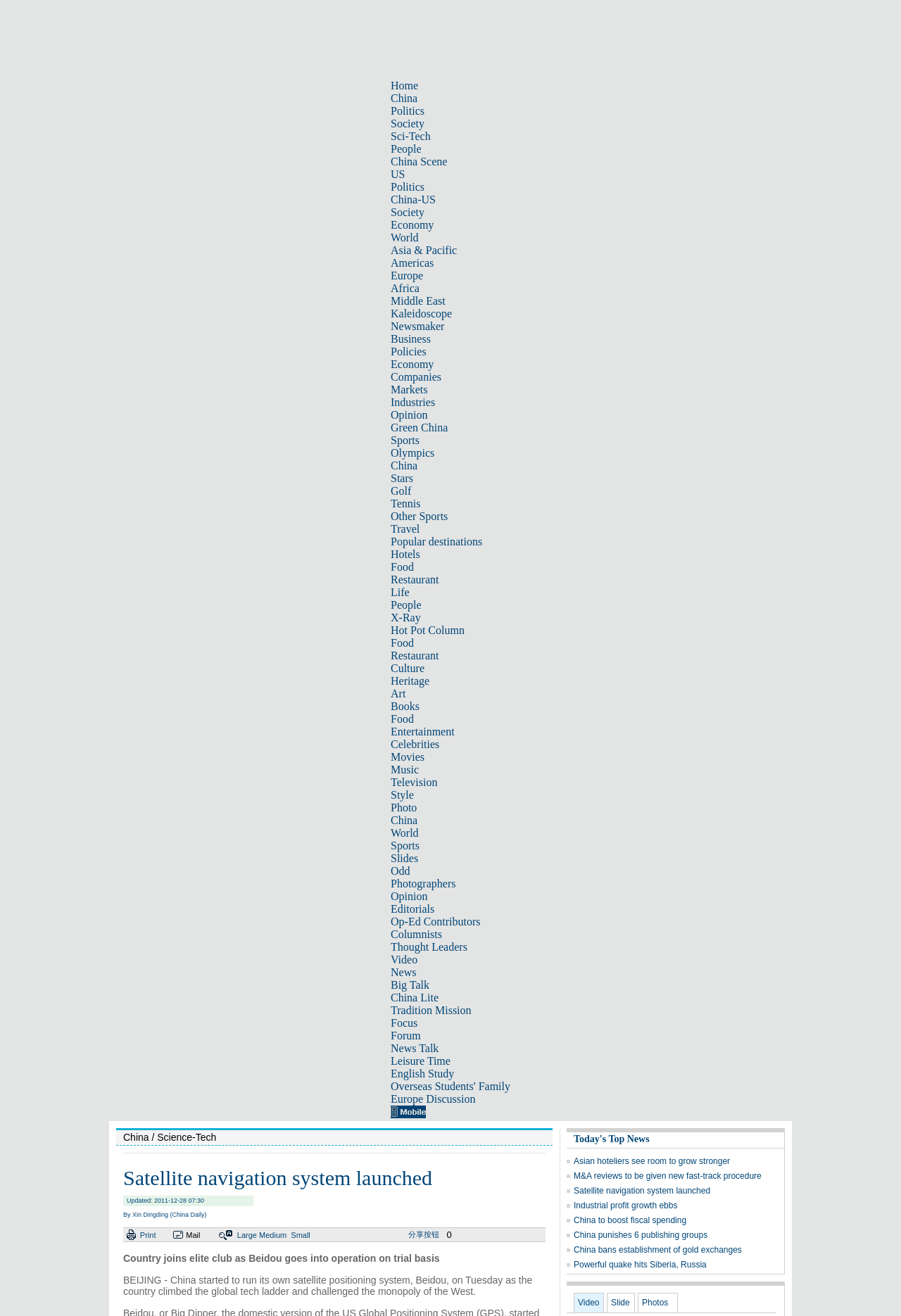Predict the bounding box coordinates for the UI element described as: "Today's Top News". The coordinates should be four float numbers between 0 and 1, presented as [left, top, right, bottom].

[0.637, 0.861, 0.721, 0.87]